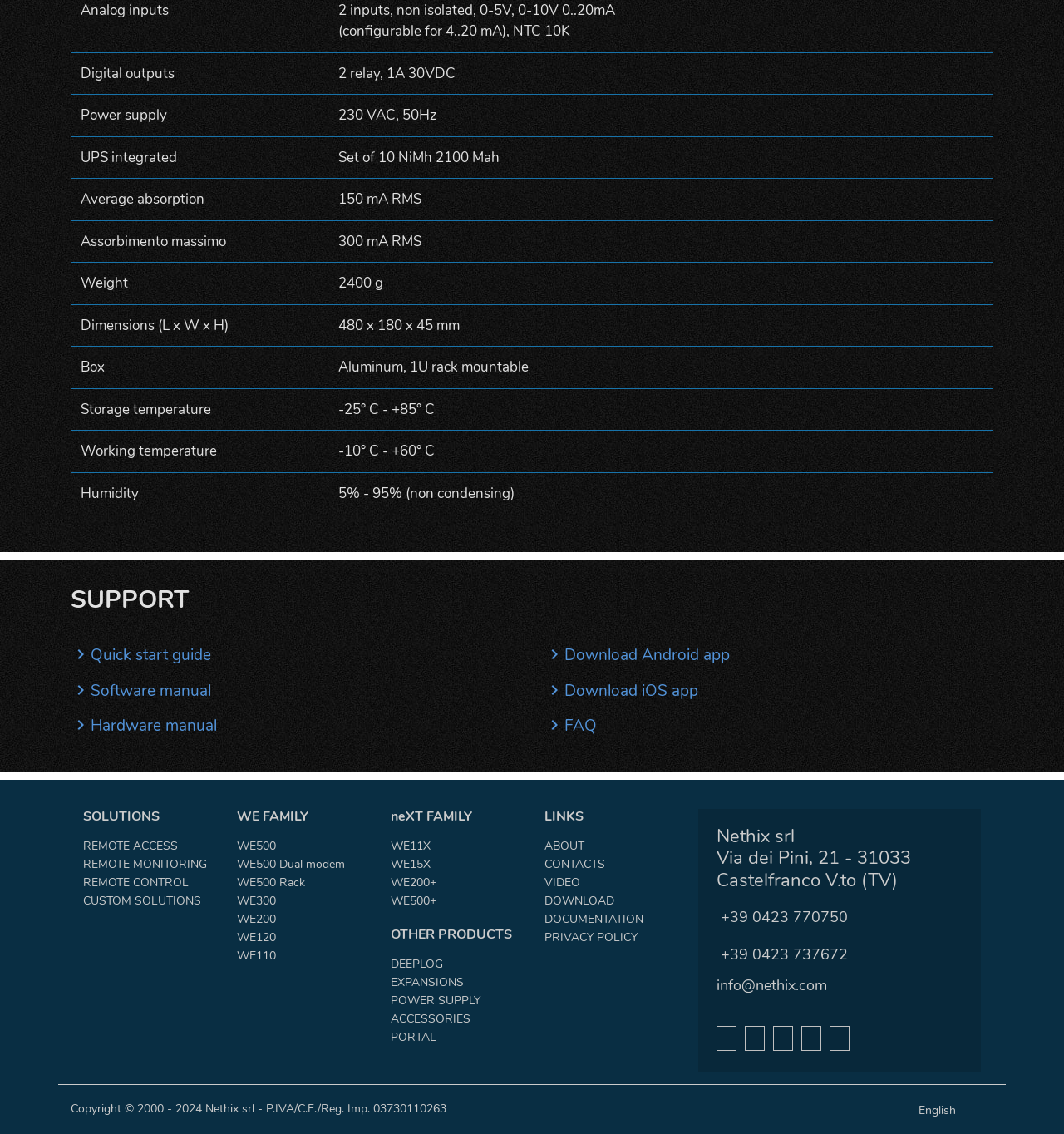With reference to the screenshot, provide a detailed response to the question below:
What is the storage temperature range of the product?

I found the information under the 'Storage temperature' gridcell, which specifies the range as -25° C to +85° C.